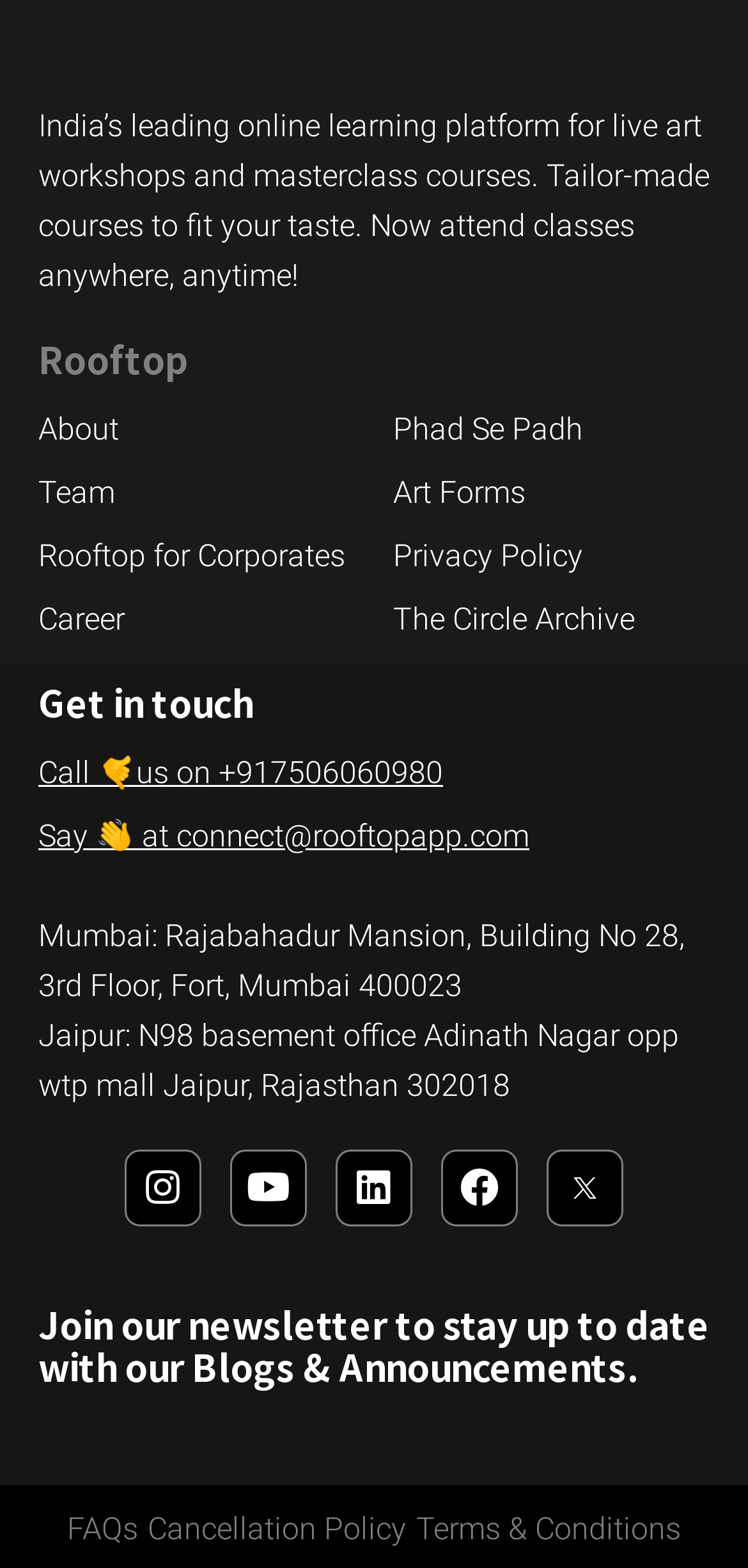Determine the bounding box coordinates of the region I should click to achieve the following instruction: "Follow us on Instagram". Ensure the bounding box coordinates are four float numbers between 0 and 1, i.e., [left, top, right, bottom].

[0.167, 0.733, 0.269, 0.782]